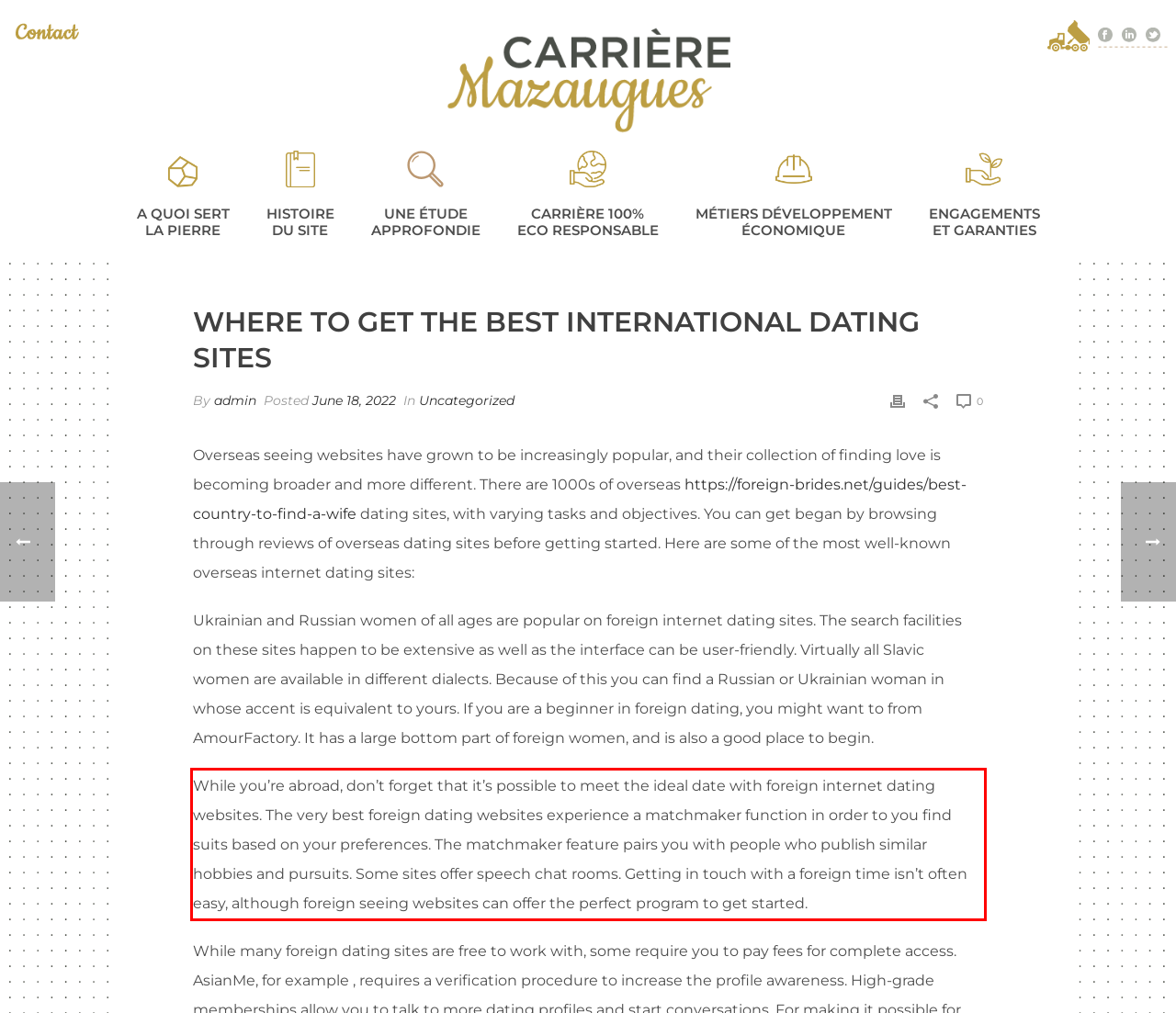Locate the red bounding box in the provided webpage screenshot and use OCR to determine the text content inside it.

While you’re abroad, don’t forget that it’s possible to meet the ideal date with foreign internet dating websites. The very best foreign dating websites experience a matchmaker function in order to you find suits based on your preferences. The matchmaker feature pairs you with people who publish similar hobbies and pursuits. Some sites offer speech chat rooms. Getting in touch with a foreign time isn’t often easy, although foreign seeing websites can offer the perfect program to get started.